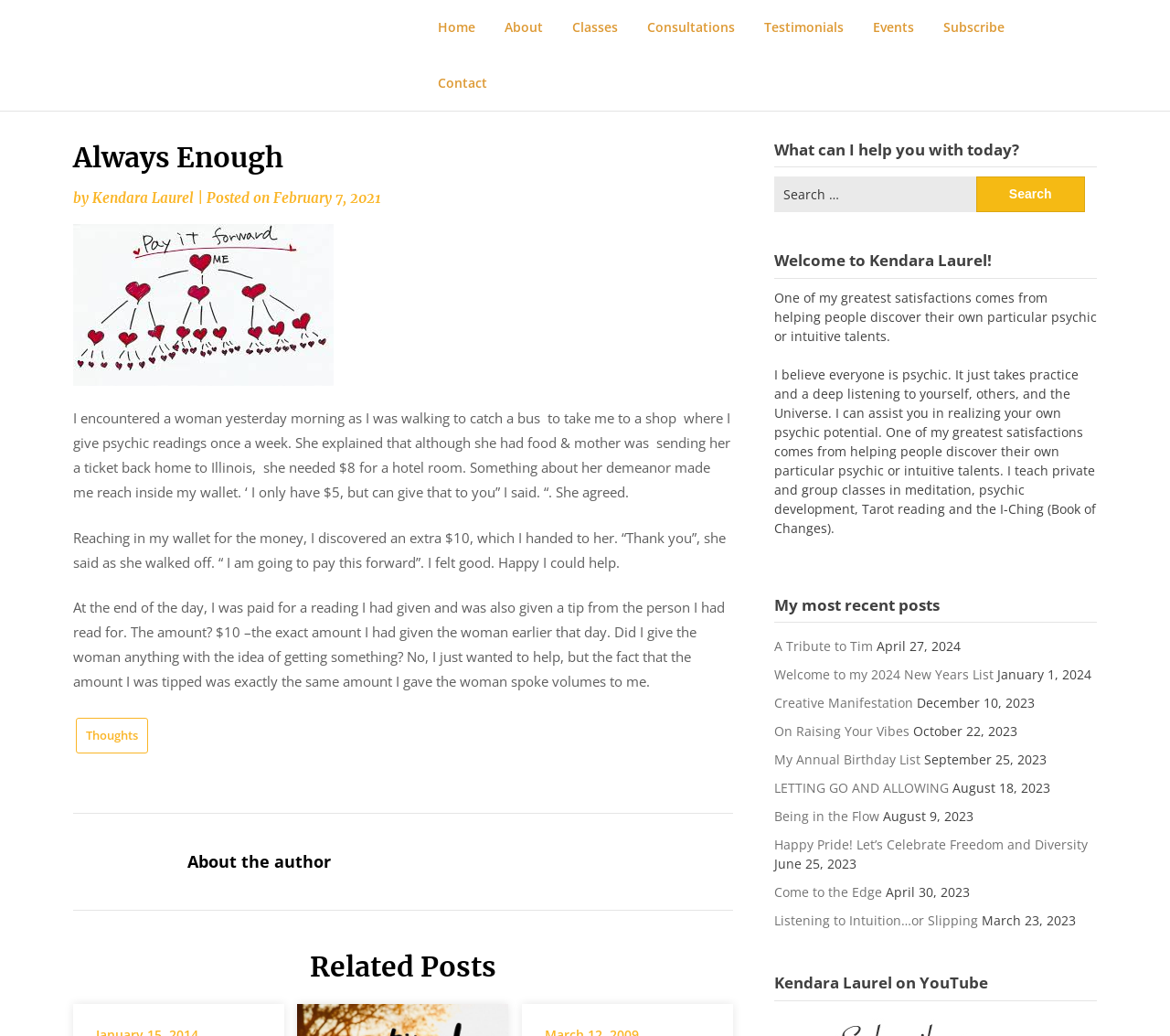Please give the bounding box coordinates of the area that should be clicked to fulfill the following instruction: "Click on the 'Home' link". The coordinates should be in the format of four float numbers from 0 to 1, i.e., [left, top, right, bottom].

[0.362, 0.0, 0.419, 0.053]